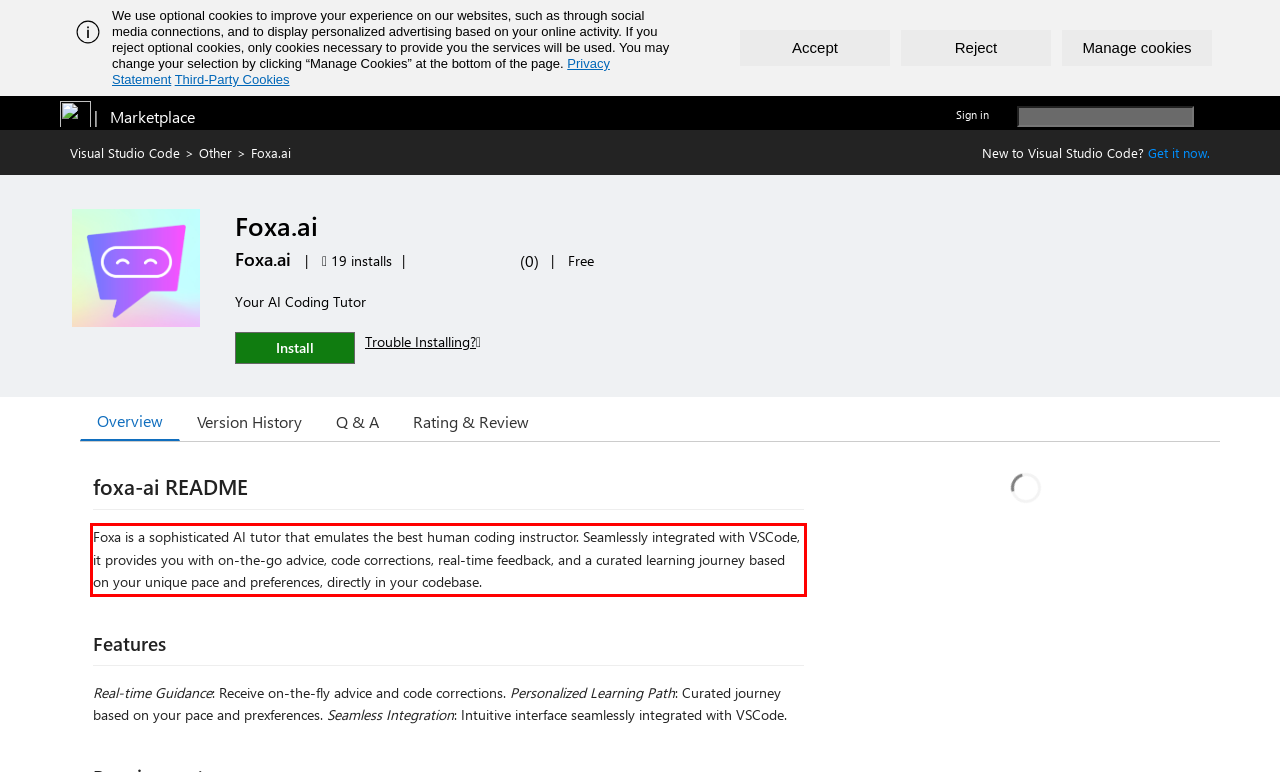Given the screenshot of the webpage, identify the red bounding box, and recognize the text content inside that red bounding box.

Foxa is a sophisticated AI tutor that emulates the best human coding instructor. Seamlessly integrated with VSCode, it provides you with on-the-go advice, code corrections, real-time feedback, and a curated learning journey based on your unique pace and preferences, directly in your codebase.